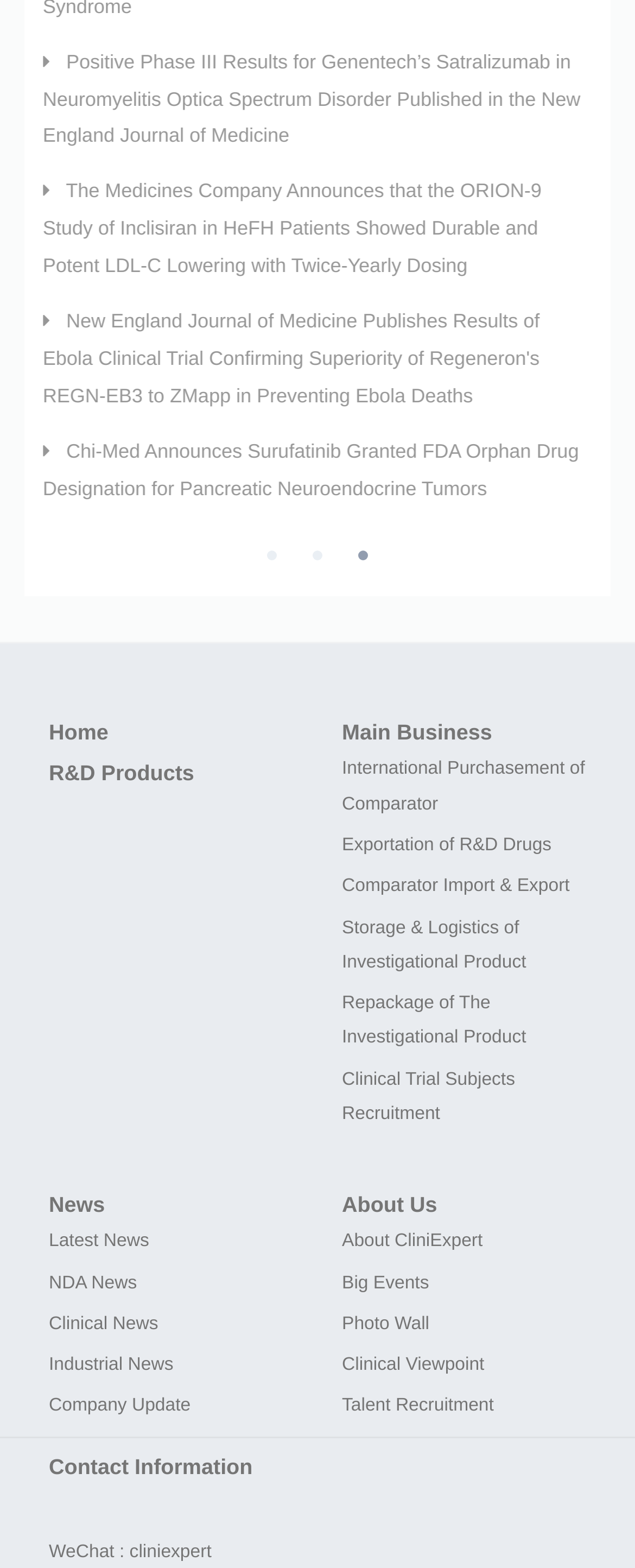How many sections are there in the webpage?
Look at the image and respond with a single word or a short phrase.

3